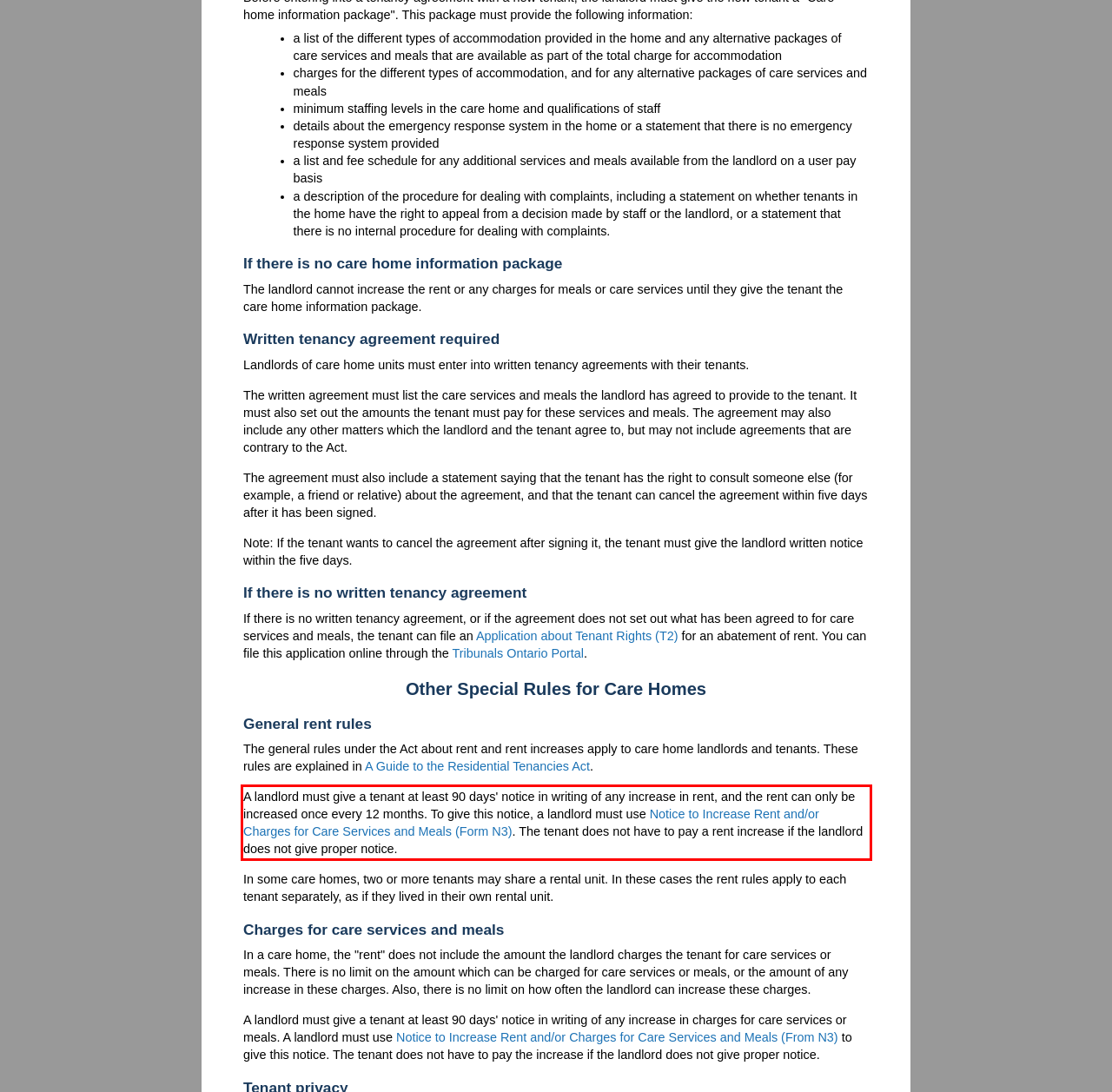You have a webpage screenshot with a red rectangle surrounding a UI element. Extract the text content from within this red bounding box.

A landlord must give a tenant at least 90 days' notice in writing of any increase in rent, and the rent can only be increased once every 12 months. To give this notice, a landlord must use Notice to Increase Rent and/or Charges for Care Services and Meals (Form N3). The tenant does not have to pay a rent increase if the landlord does not give proper notice.